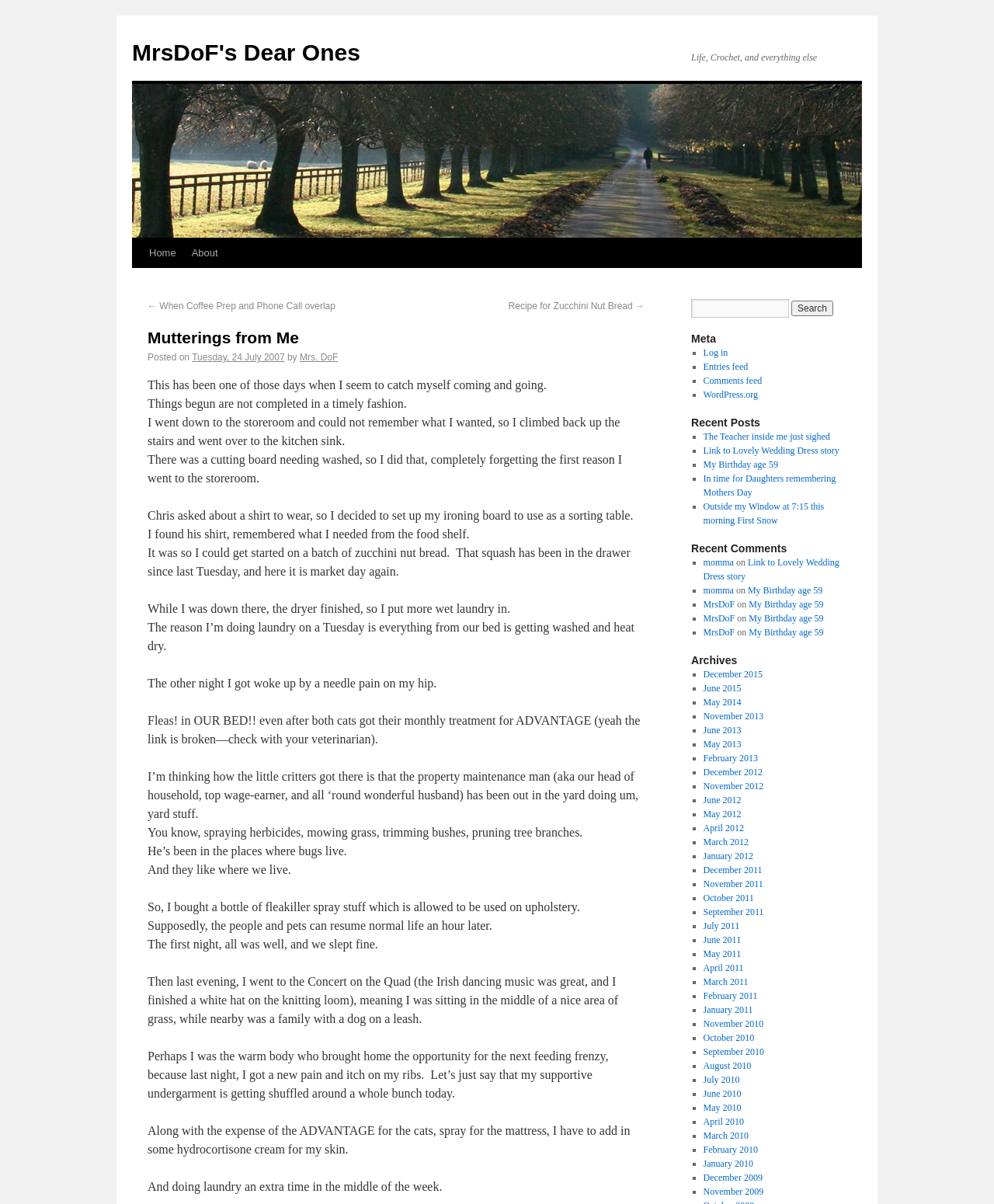Please find the bounding box for the following UI element description. Provide the coordinates in (top-left x, top-left y, bottom-right x, bottom-right y) format, with values between 0 and 1: MrsDoF's Dear Ones

[0.133, 0.033, 0.362, 0.054]